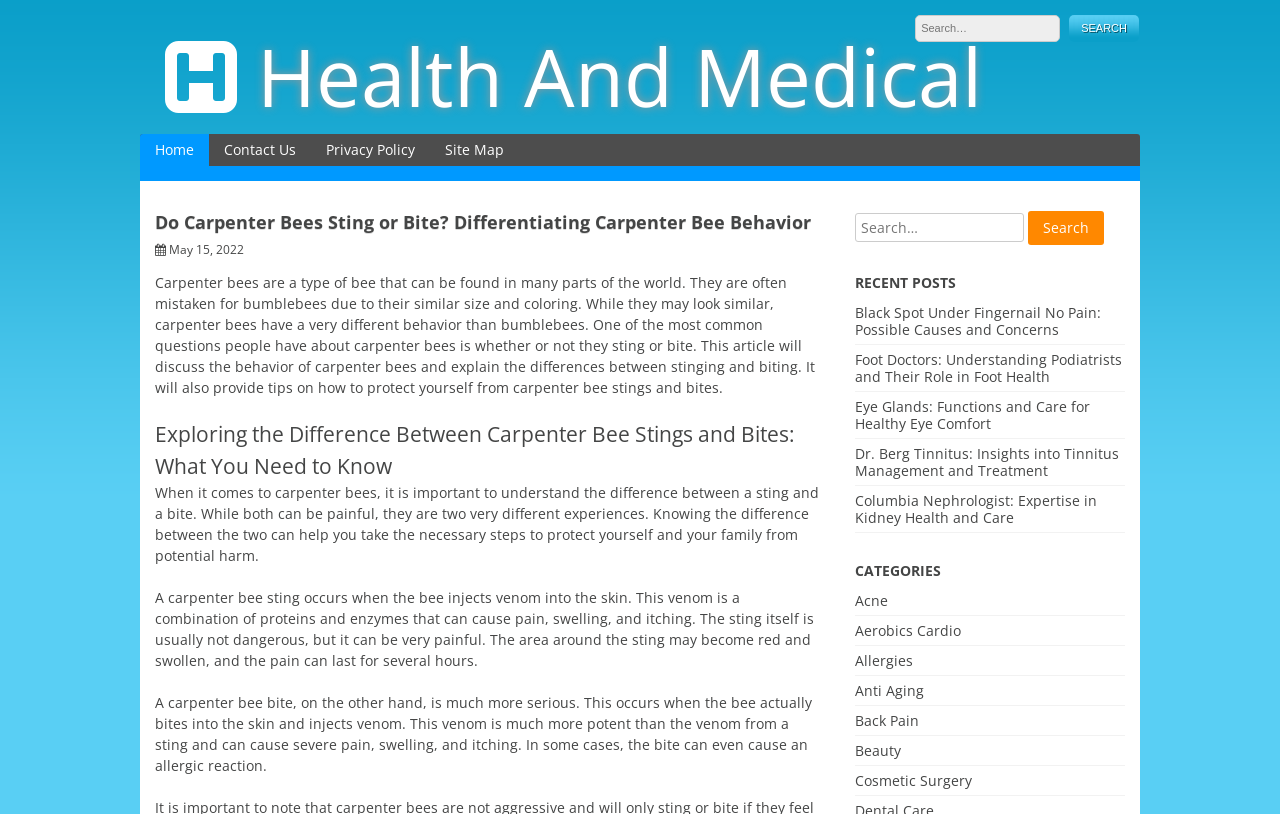Locate the bounding box coordinates of the clickable region necessary to complete the following instruction: "Search for health-related topics". Provide the coordinates in the format of four float numbers between 0 and 1, i.e., [left, top, right, bottom].

[0.715, 0.012, 0.89, 0.052]